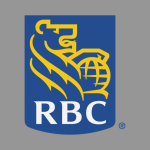What is the color of the letters 'RBC' in the logo?
Please provide a single word or phrase based on the screenshot.

White